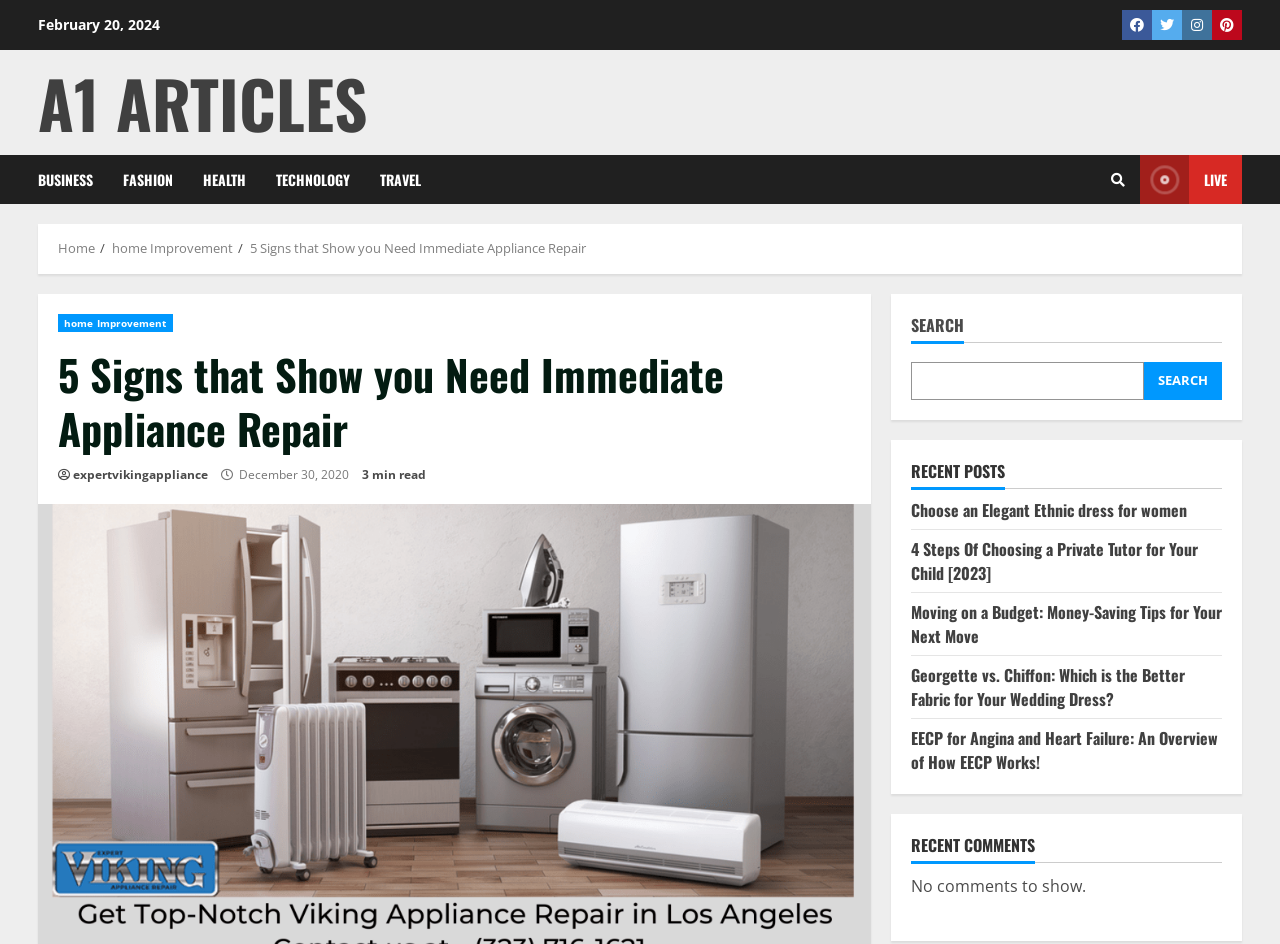Find the bounding box coordinates for the element that must be clicked to complete the instruction: "Search for a topic". The coordinates should be four float numbers between 0 and 1, indicated as [left, top, right, bottom].

[0.712, 0.383, 0.894, 0.423]